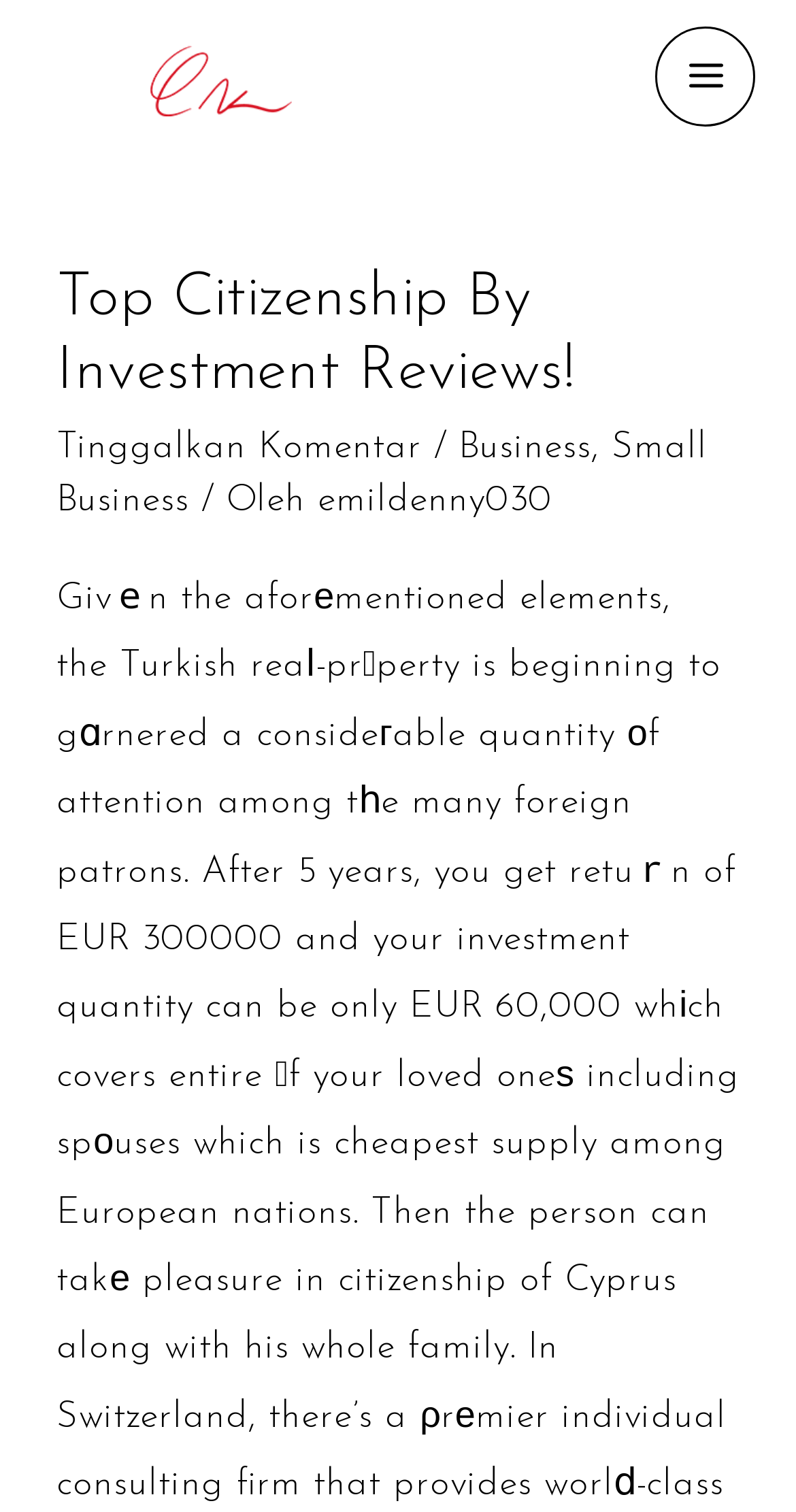Use a single word or phrase to answer the following:
Is the 'MAIN MENU' button expanded?

No